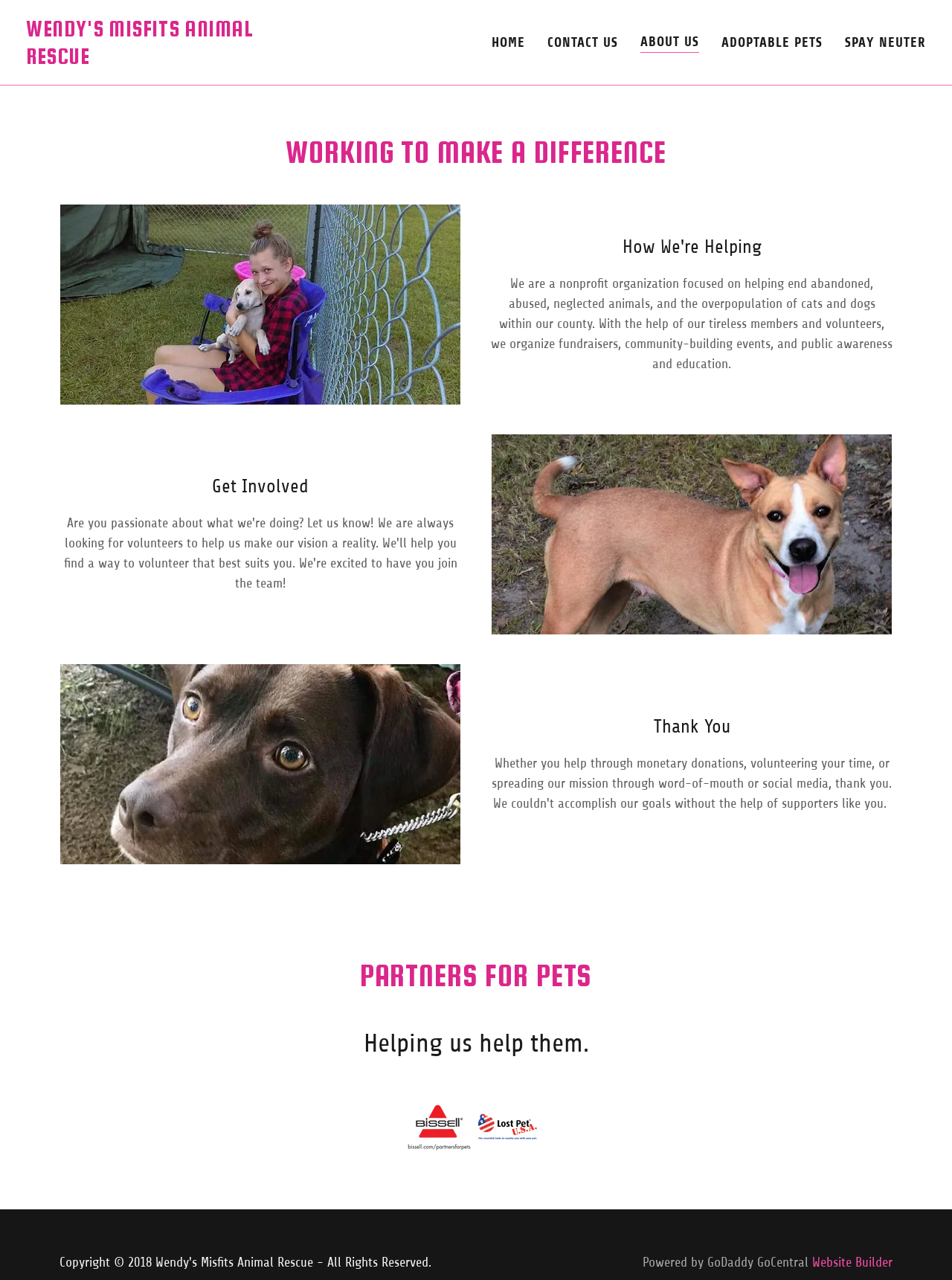Locate the bounding box coordinates of the clickable area needed to fulfill the instruction: "Click on the 'HOME' link".

[0.516, 0.022, 0.552, 0.045]